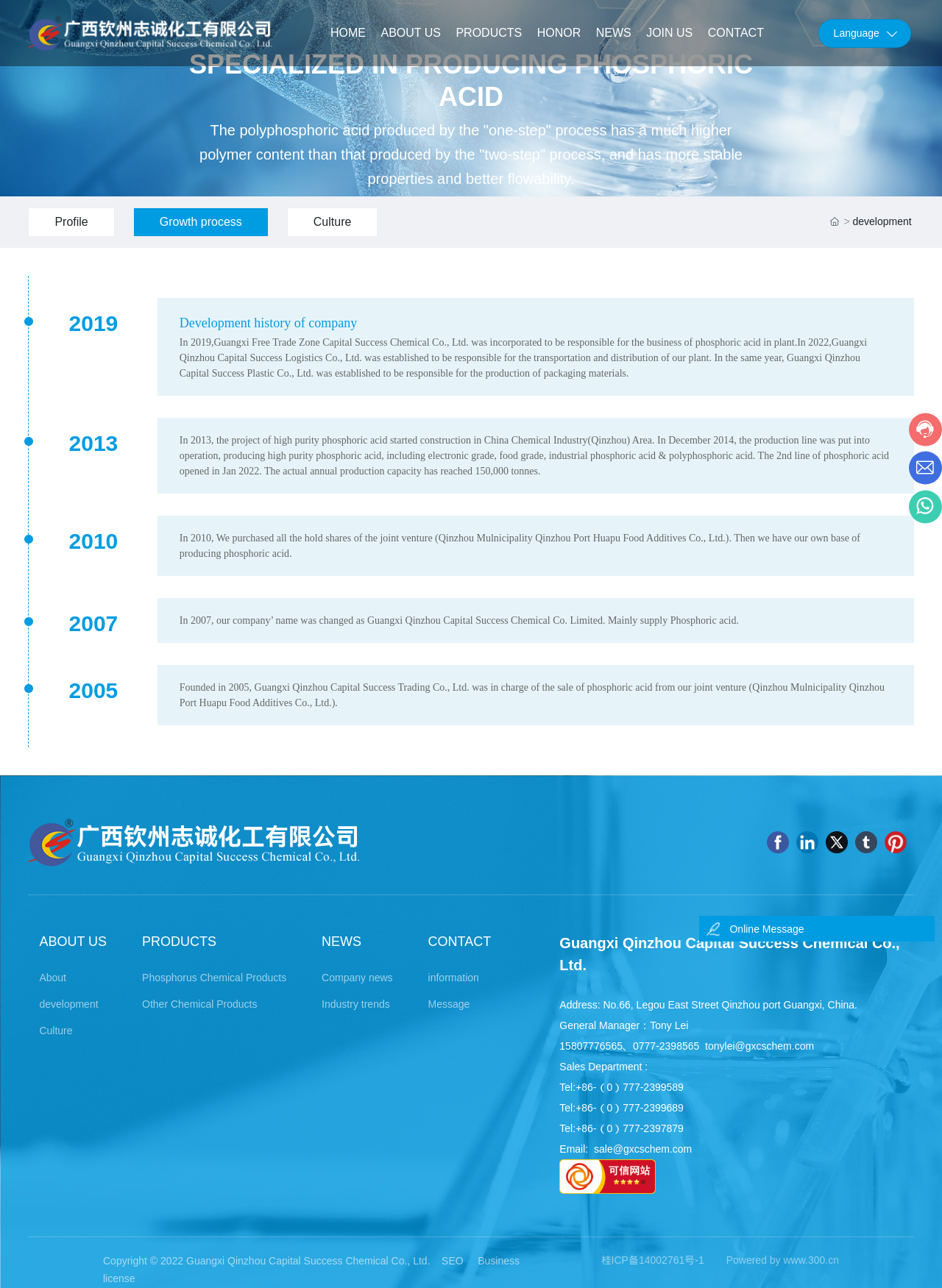Identify the bounding box coordinates for the element you need to click to achieve the following task: "View the company profile". Provide the bounding box coordinates as four float numbers between 0 and 1, in the form [left, top, right, bottom].

[0.03, 0.161, 0.122, 0.184]